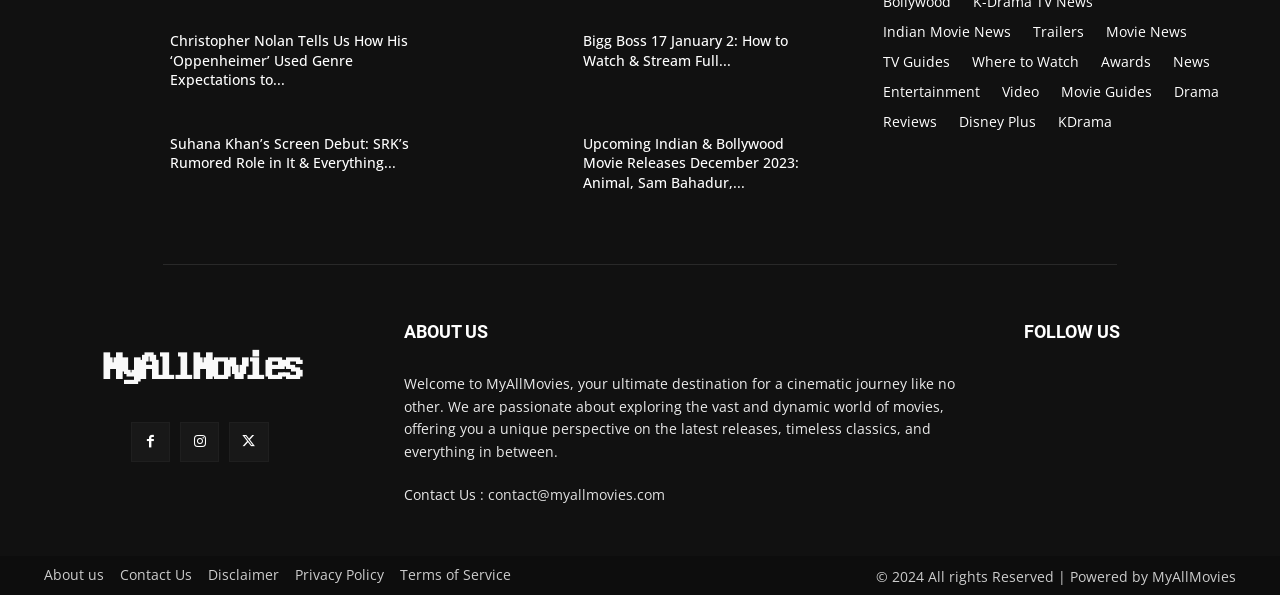What is the year of copyright for the website?
Use the screenshot to answer the question with a single word or phrase.

2024